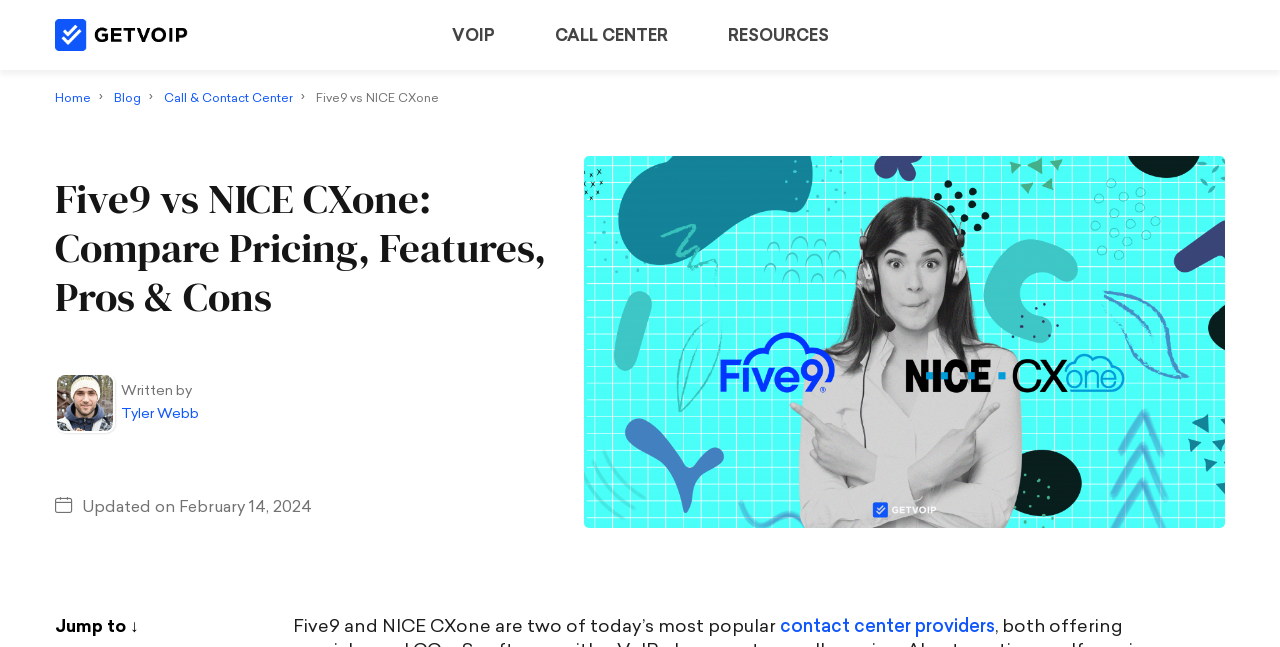Create a detailed narrative describing the layout and content of the webpage.

The webpage is a comparison article between Five9 and NICE CXone, two contact center solutions. At the top left, there is a logo "GetVoIP" with a link to "GetVoIP" and an image of the same name. Next to it, there are three horizontal tabs labeled "VOIP", "CALL CENTER", and "RESOURCES". Below these tabs, there is a navigation menu with links to "Home", "Blog", and "Call & Contact Center".

The main content of the webpage starts with a heading "Five9 vs NICE CXone: Compare Pricing, Features, Pros & Cons" at the top center. Below the heading, there is an image of the author, Tyler Webb, with a link to his profile and a text "Written by" next to it. The article's update date, "February 14, 2024", is displayed at the bottom left.

The main article content starts with a brief introduction, stating that Five9 and NICE CXone are two popular contact center providers. The article is divided into sections, as indicated by a "Jump to ↓" link at the bottom left. A large image related to the article's topic is placed at the bottom right.

Overall, the webpage is a detailed comparison of Five9 and NICE CXone, with a clear structure and easy-to-navigate layout.